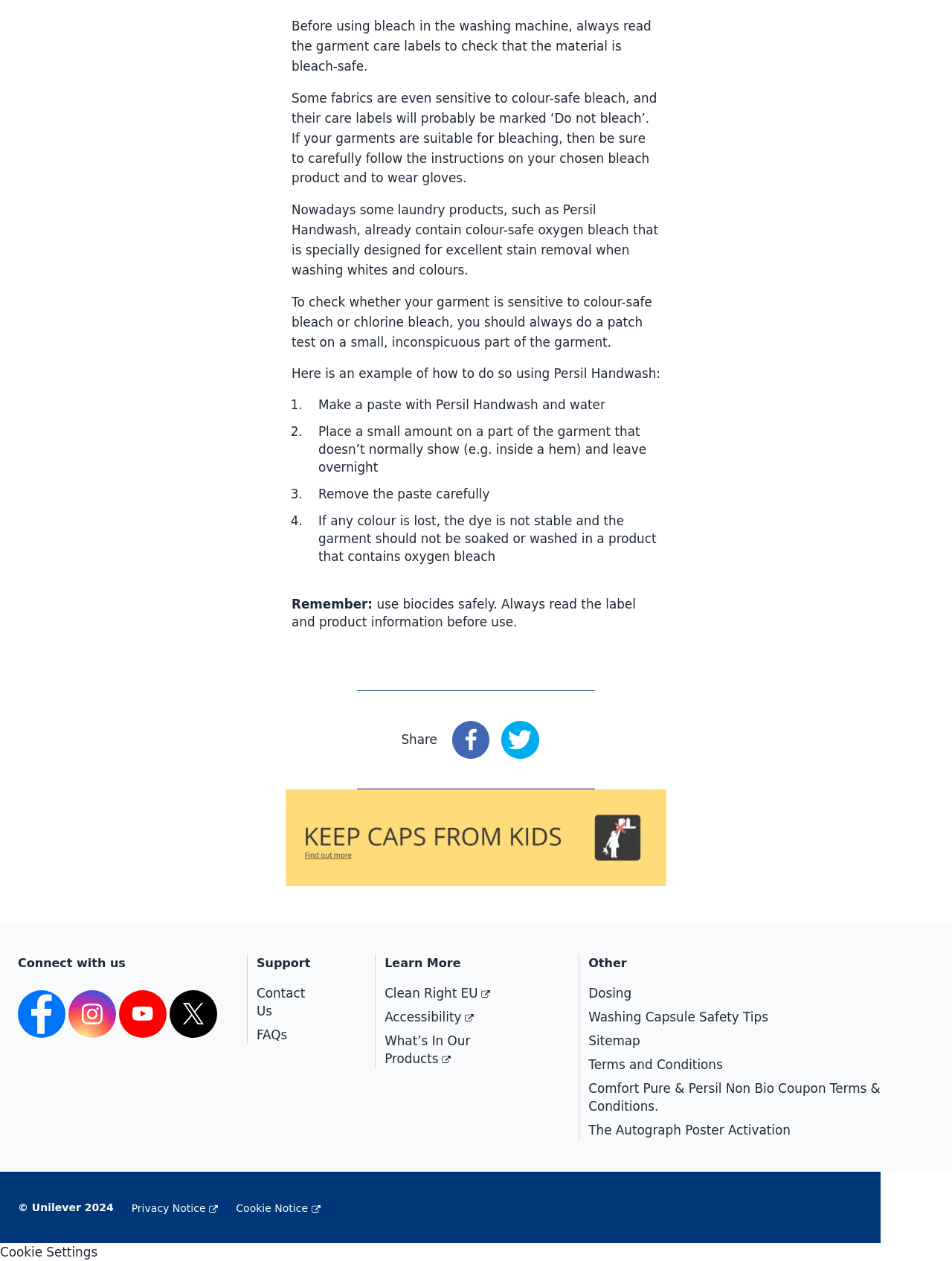What is the purpose of the links under the 'Connect with us' heading?
Provide a detailed answer to the question using information from the image.

The links under the 'Connect with us' heading, including Facebook, Instagram, YouTube, and Twitter, are provided for users to connect with the company on various social media platforms.